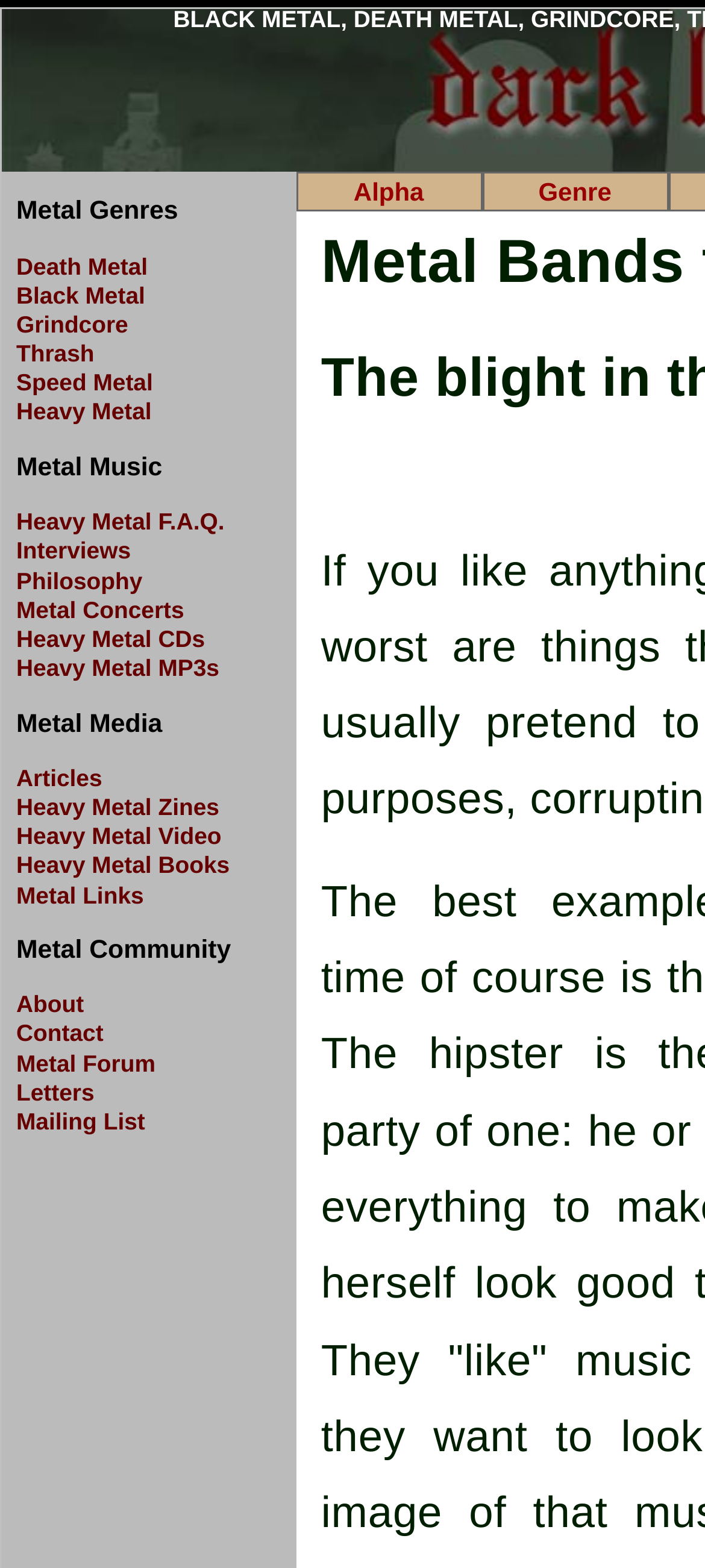Reply to the question with a brief word or phrase: How many genres are listed?

7